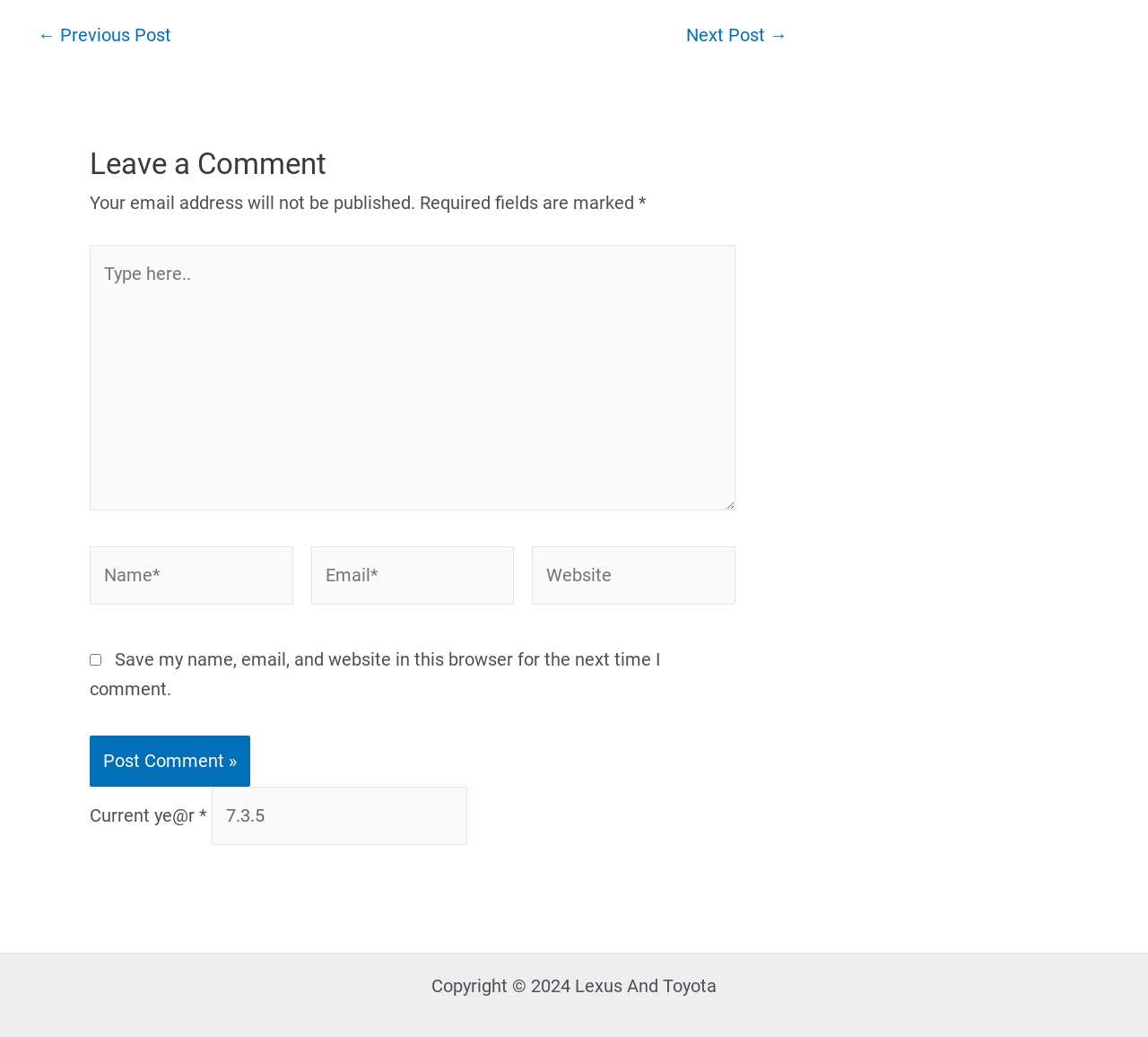Give a concise answer using one word or a phrase to the following question:
What is the copyright information at the bottom of the page?

Copyright 2024 Lexus And Toyota